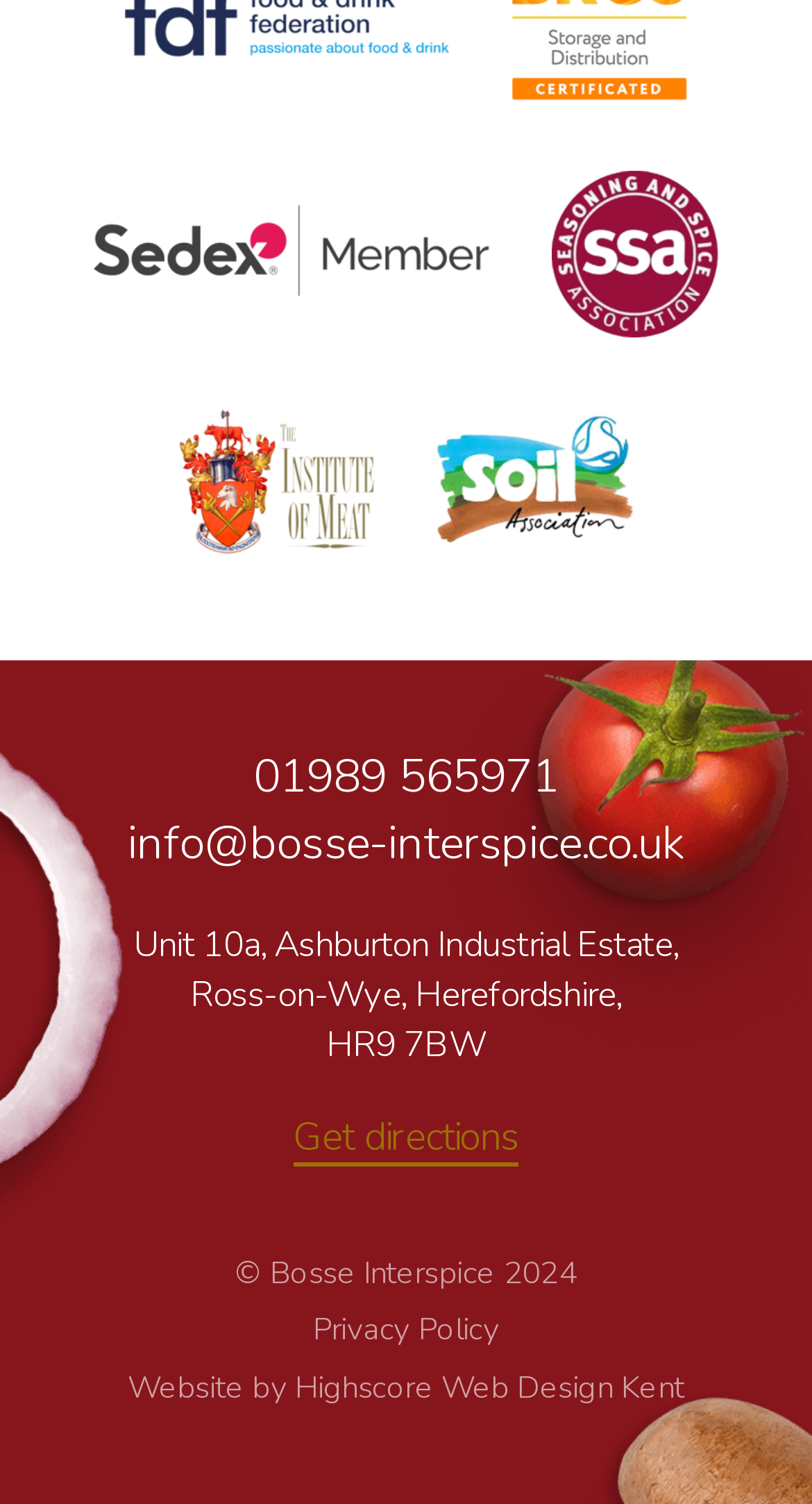Provide a one-word or brief phrase answer to the question:
What is the phone number?

01989 565971